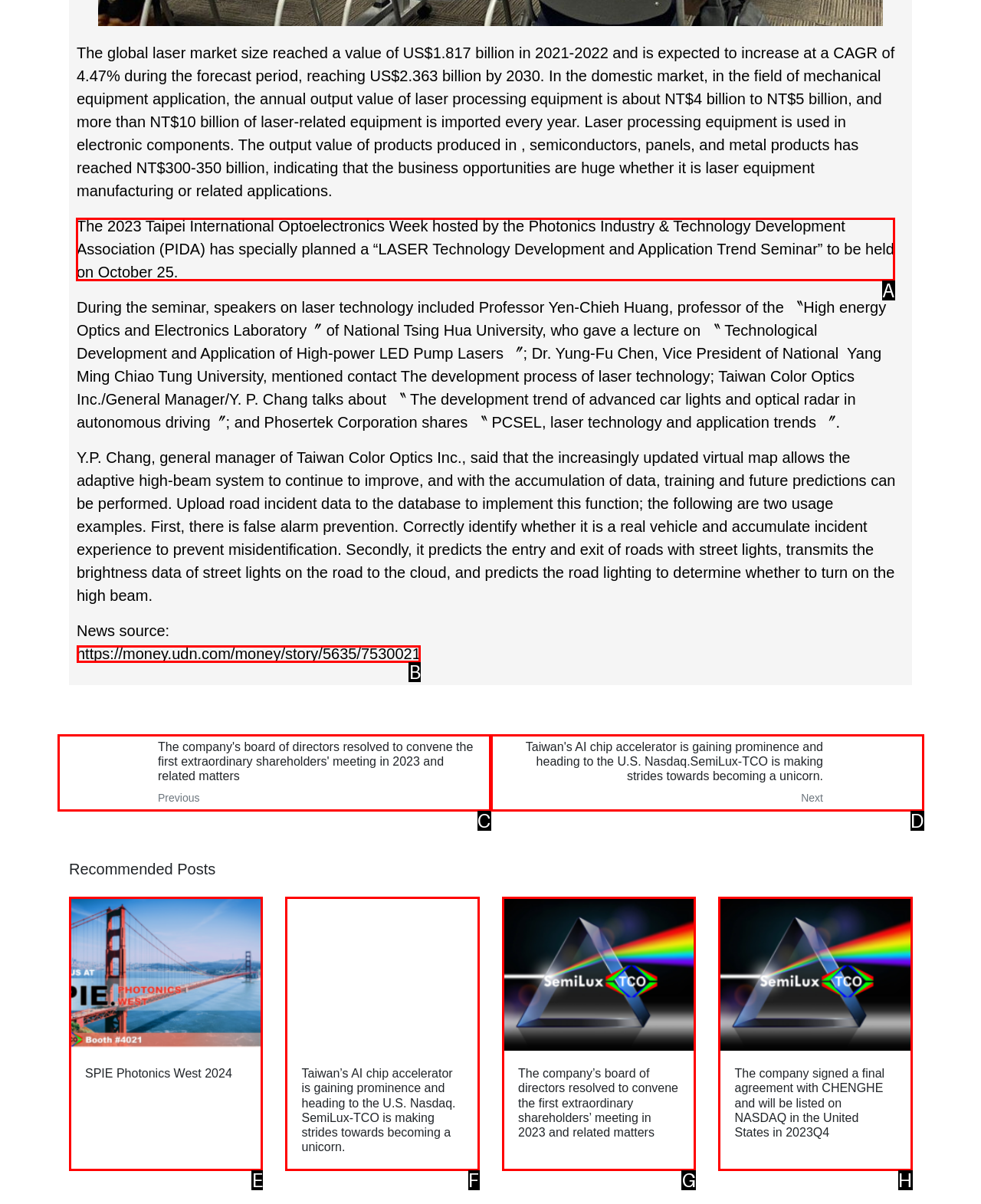Identify the correct UI element to click for the following task: Read more about LASER Technology Development and Application Trend Seminar Choose the option's letter based on the given choices.

A